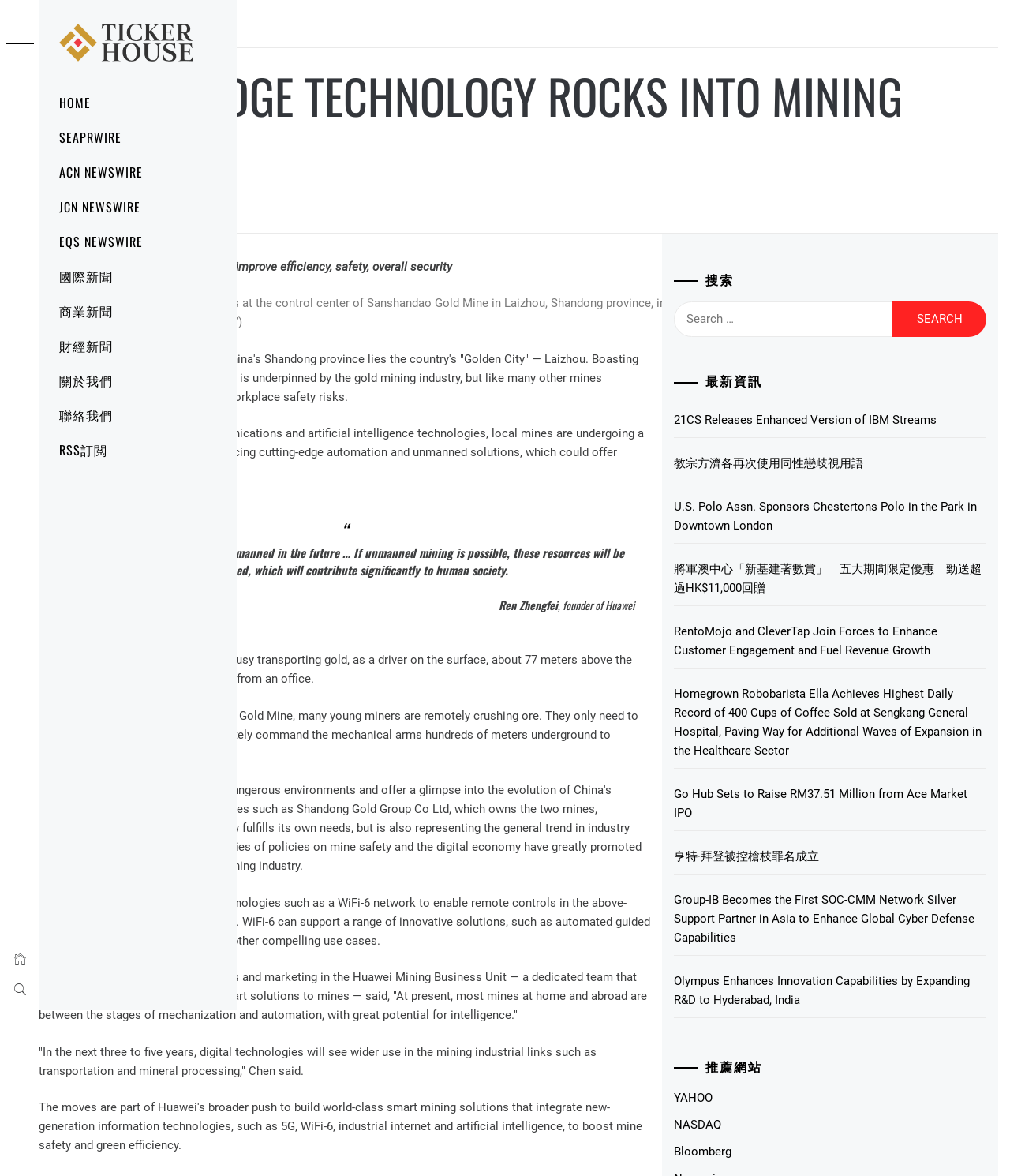Extract the primary headline from the webpage and present its text.

CUTTING-EDGE TECHNOLOGY ROCKS INTO MINING INDUSTRY